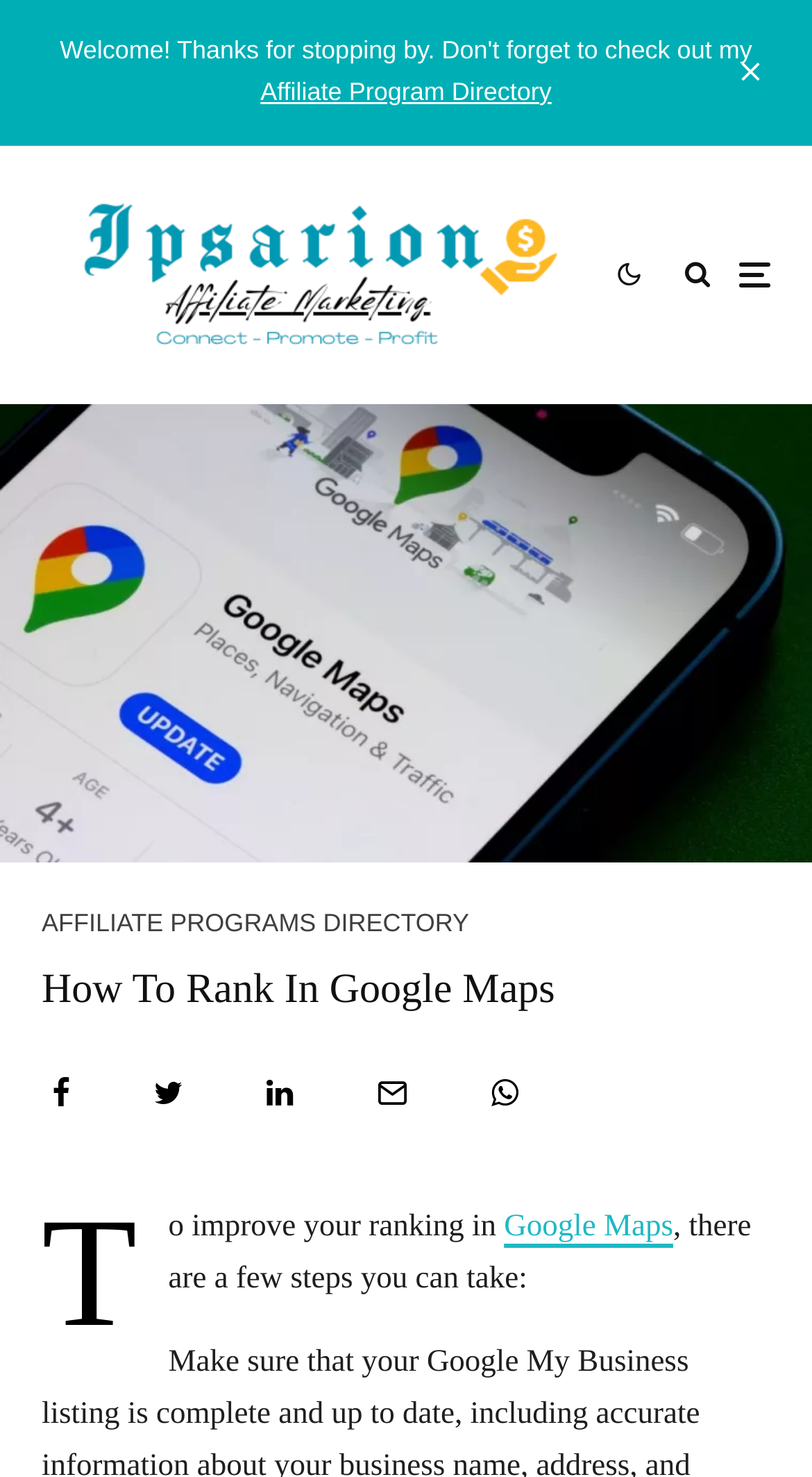Respond with a single word or phrase to the following question: What is the topic of the webpage?

Ranking in Google Maps